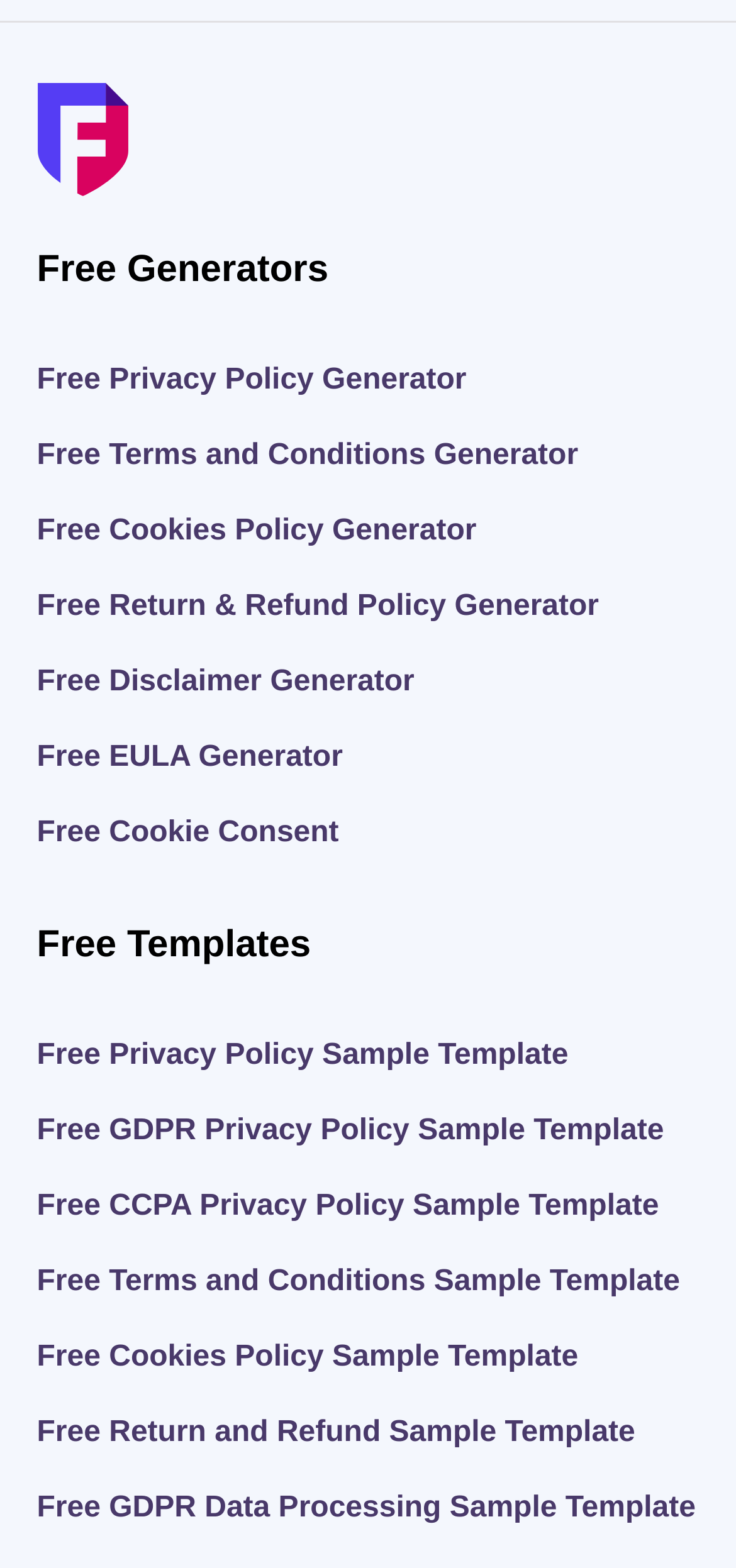Respond with a single word or short phrase to the following question: 
How many links are under 'Free Generators'?

6